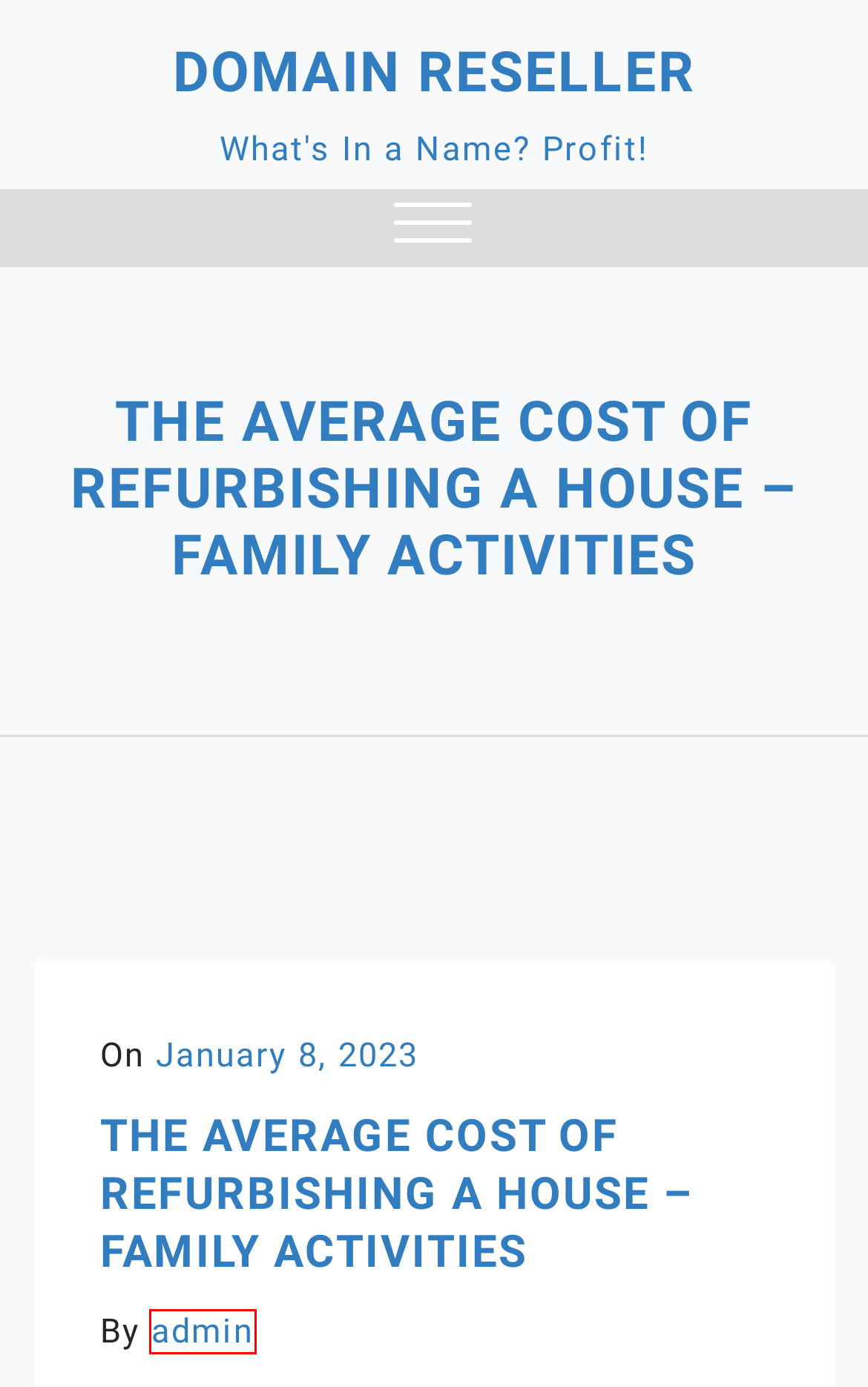You are provided a screenshot of a webpage featuring a red bounding box around a UI element. Choose the webpage description that most accurately represents the new webpage after clicking the element within the red bounding box. Here are the candidates:
A. 8 Community Issues That Demand Our Attention - Domain Reseller
B. June 2022 - Domain Reseller
C. admin, Author at Domain Reseller
D. Uncategorized Archives - Domain Reseller
E. February 2021 - Domain Reseller
F. Start Painting These Parts of Your Home to Impress Guests - Domain Reseller
G. October 2023 - Domain Reseller
H. Domain Reseller - What's In a Name? Profit!

C